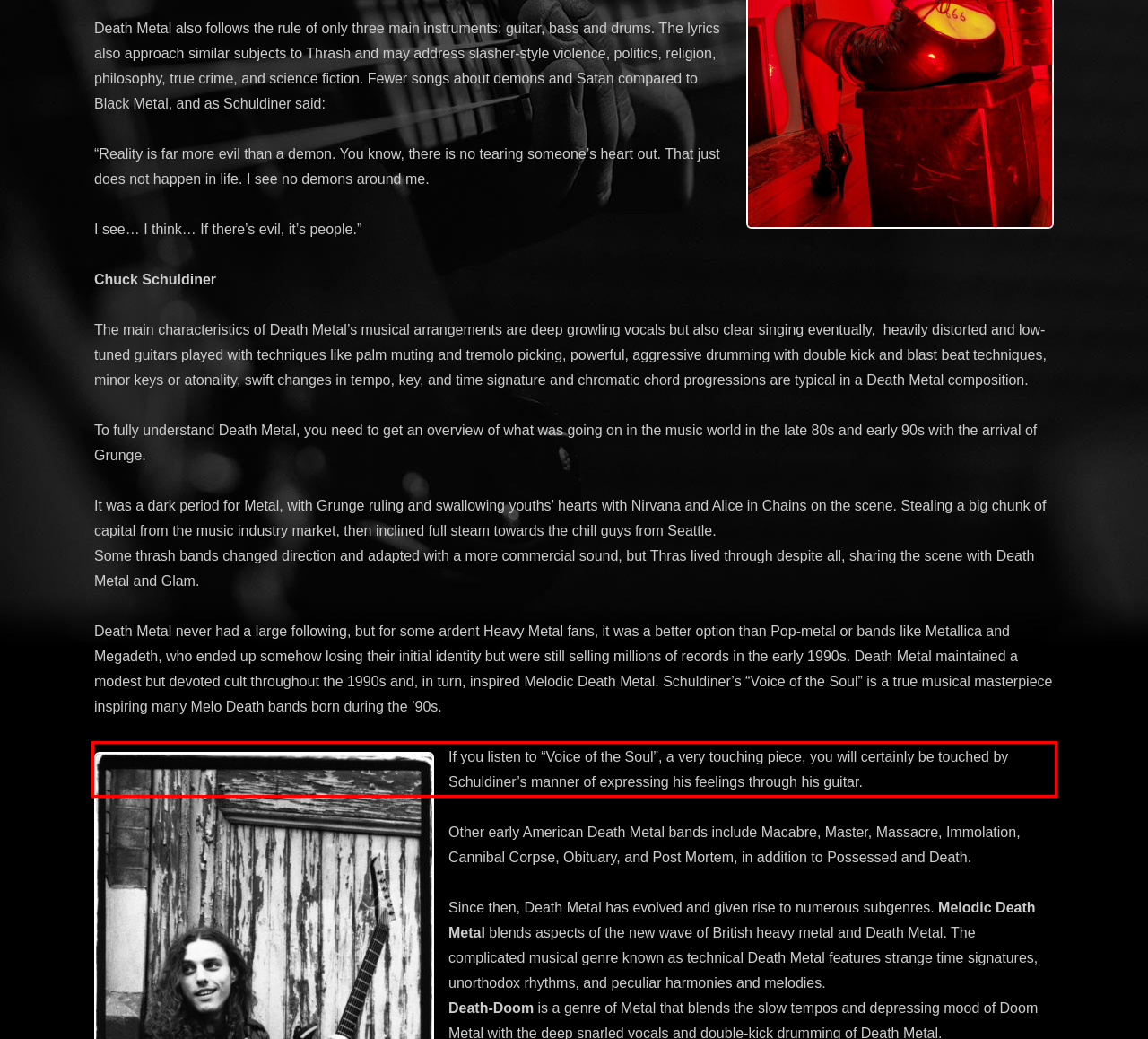Please extract the text content from the UI element enclosed by the red rectangle in the screenshot.

If you listen to “Voice of the Soul”, a very touching piece, you will certainly be touched by Schuldiner’s manner of expressing his feelings through his guitar.